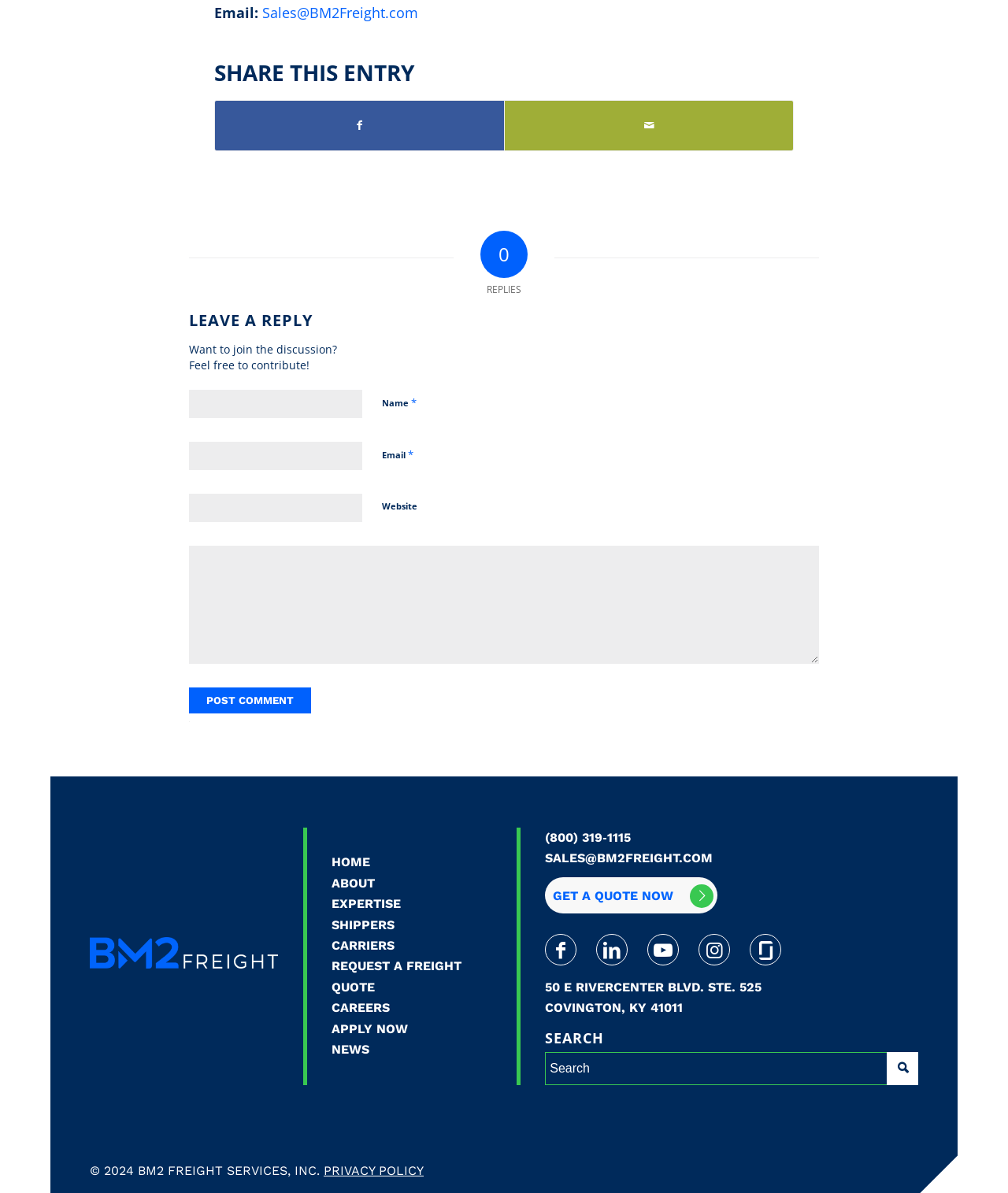Please reply to the following question with a single word or a short phrase:
What is the company's address?

50 E RIVERCENTER BLVD. STE. 525, COVINGTON, KY 41011